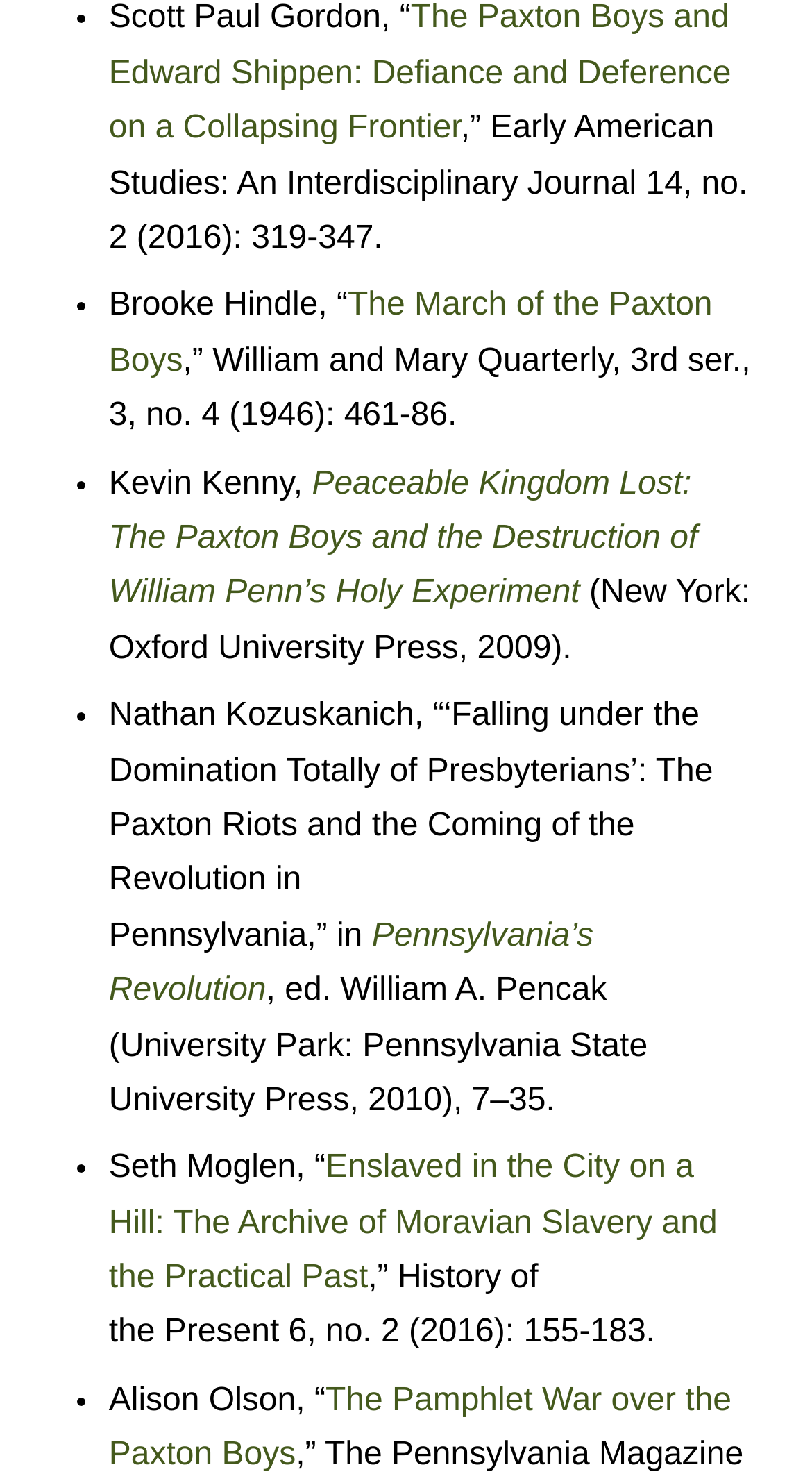Provide a brief response to the question below using a single word or phrase: 
Who is the author of the last article?

Alison Olson